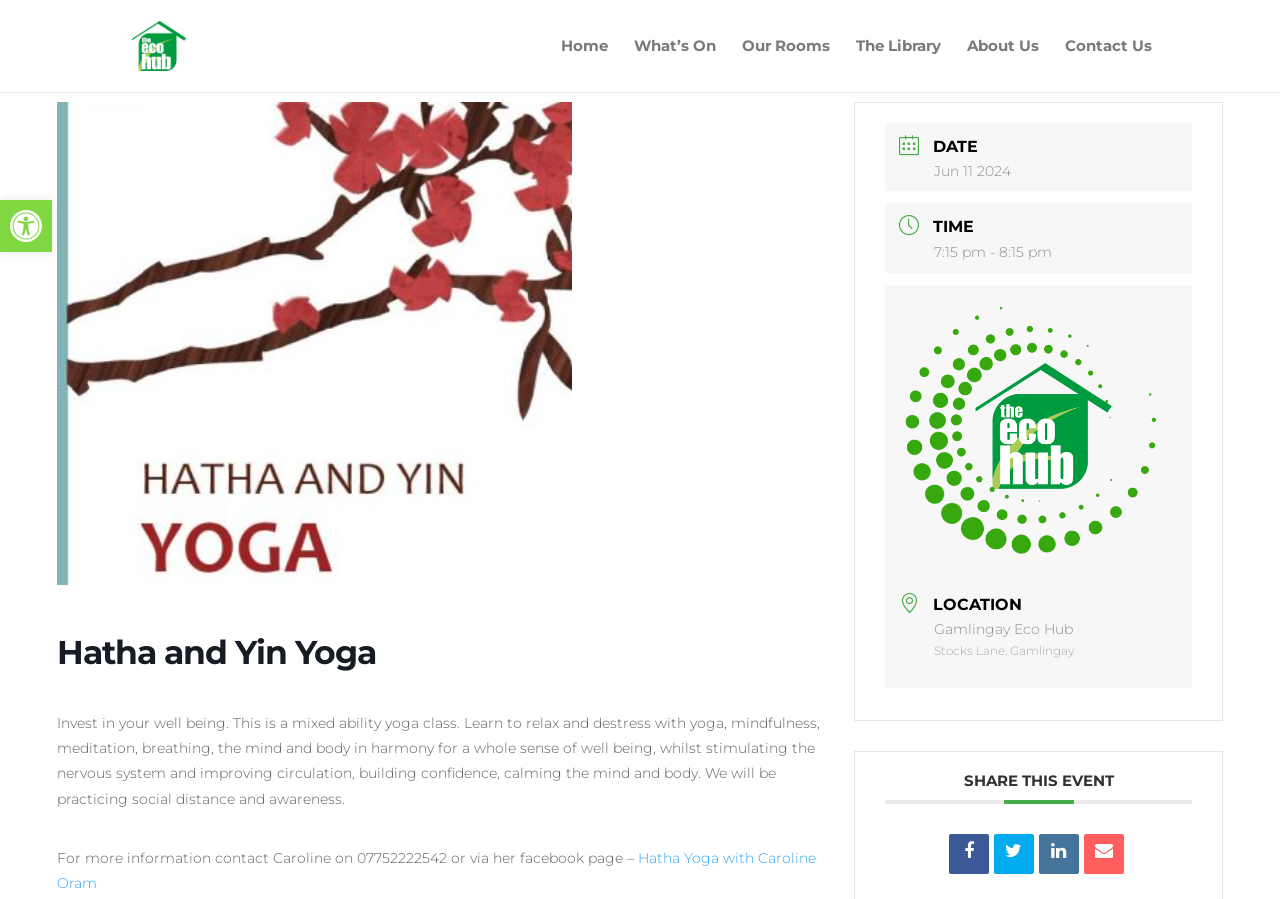Identify the bounding box of the UI element described as follows: "Hatha Yoga with Caroline Oram". Provide the coordinates as four float numbers in the range of 0 to 1 [left, top, right, bottom].

[0.045, 0.944, 0.638, 0.992]